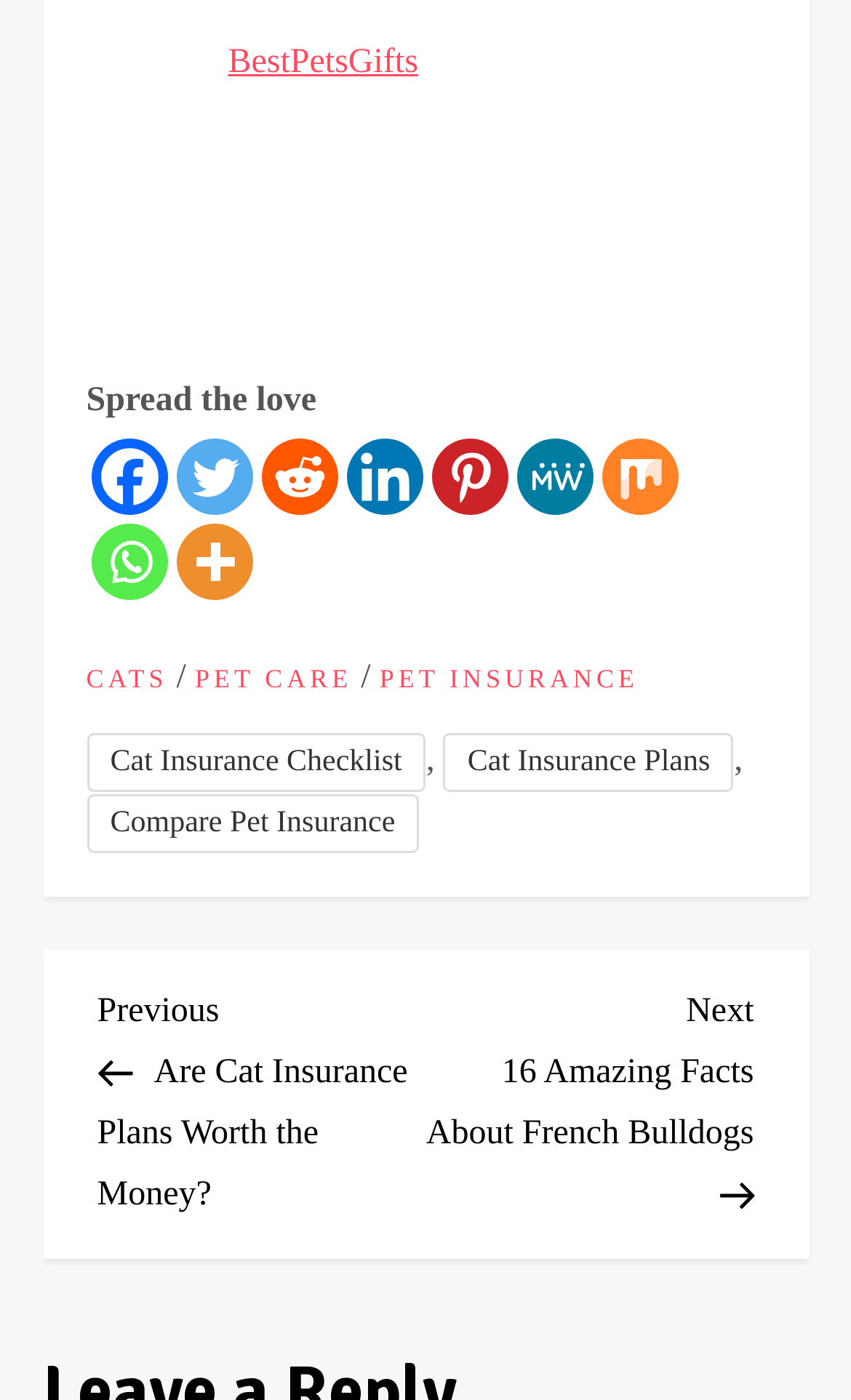Respond to the following query with just one word or a short phrase: 
What is the title of the previous post?

Are Cat Insurance Plans Worth the Money?